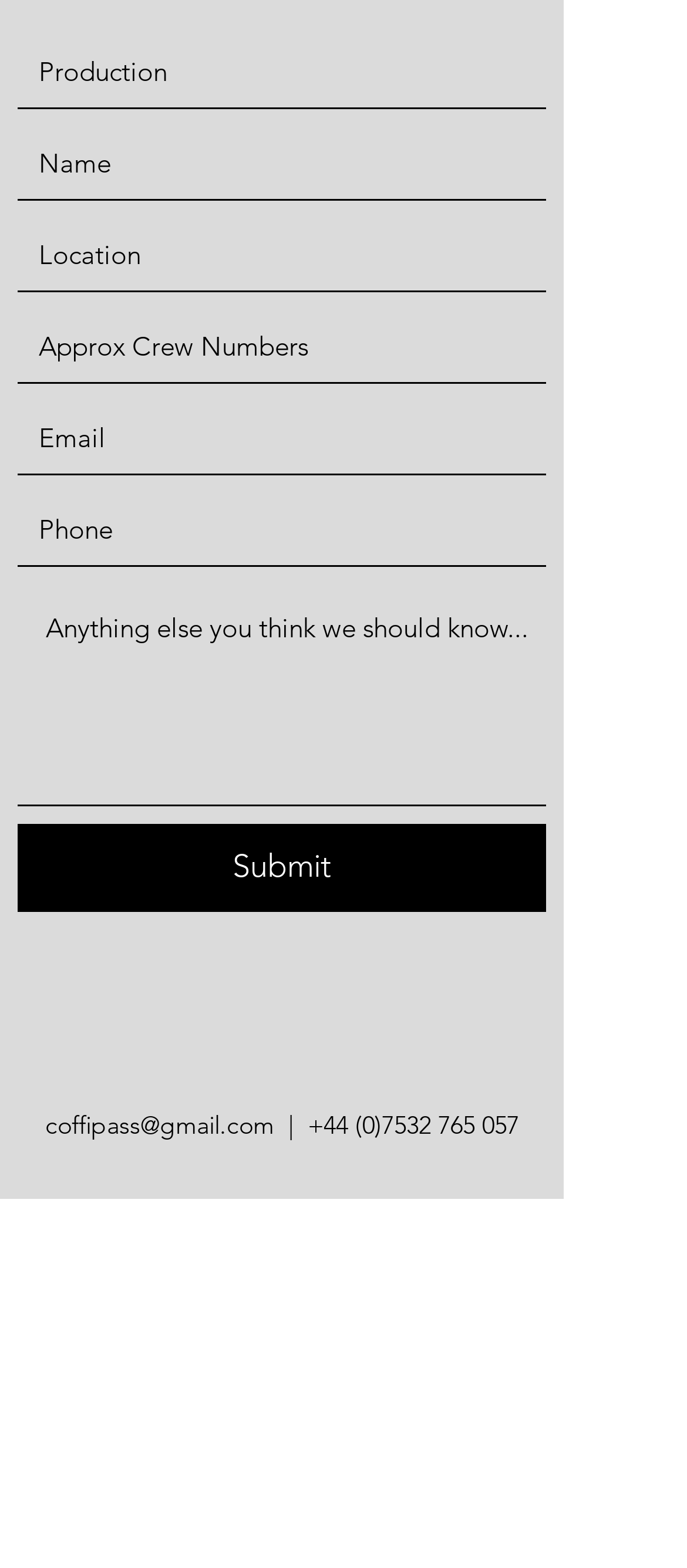Bounding box coordinates must be specified in the format (top-left x, top-left y, bottom-right x, bottom-right y). All values should be floating point numbers between 0 and 1. What are the bounding box coordinates of the UI element described as: Submit

[0.026, 0.526, 0.795, 0.582]